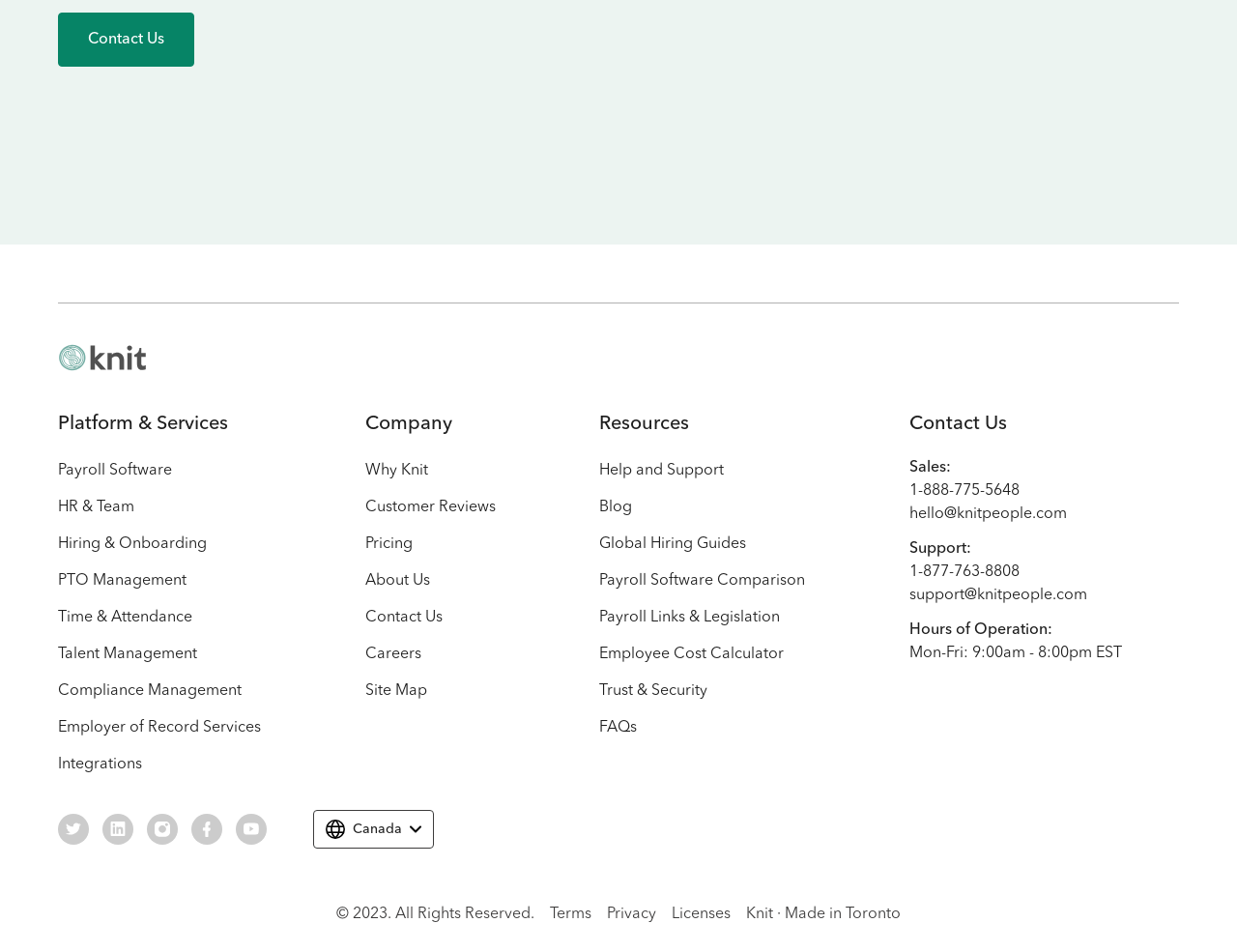Identify the bounding box coordinates of the section to be clicked to complete the task described by the following instruction: "Visit the Knit website homepage.". The coordinates should be four float numbers between 0 and 1, formatted as [left, top, right, bottom].

[0.047, 0.362, 0.119, 0.39]